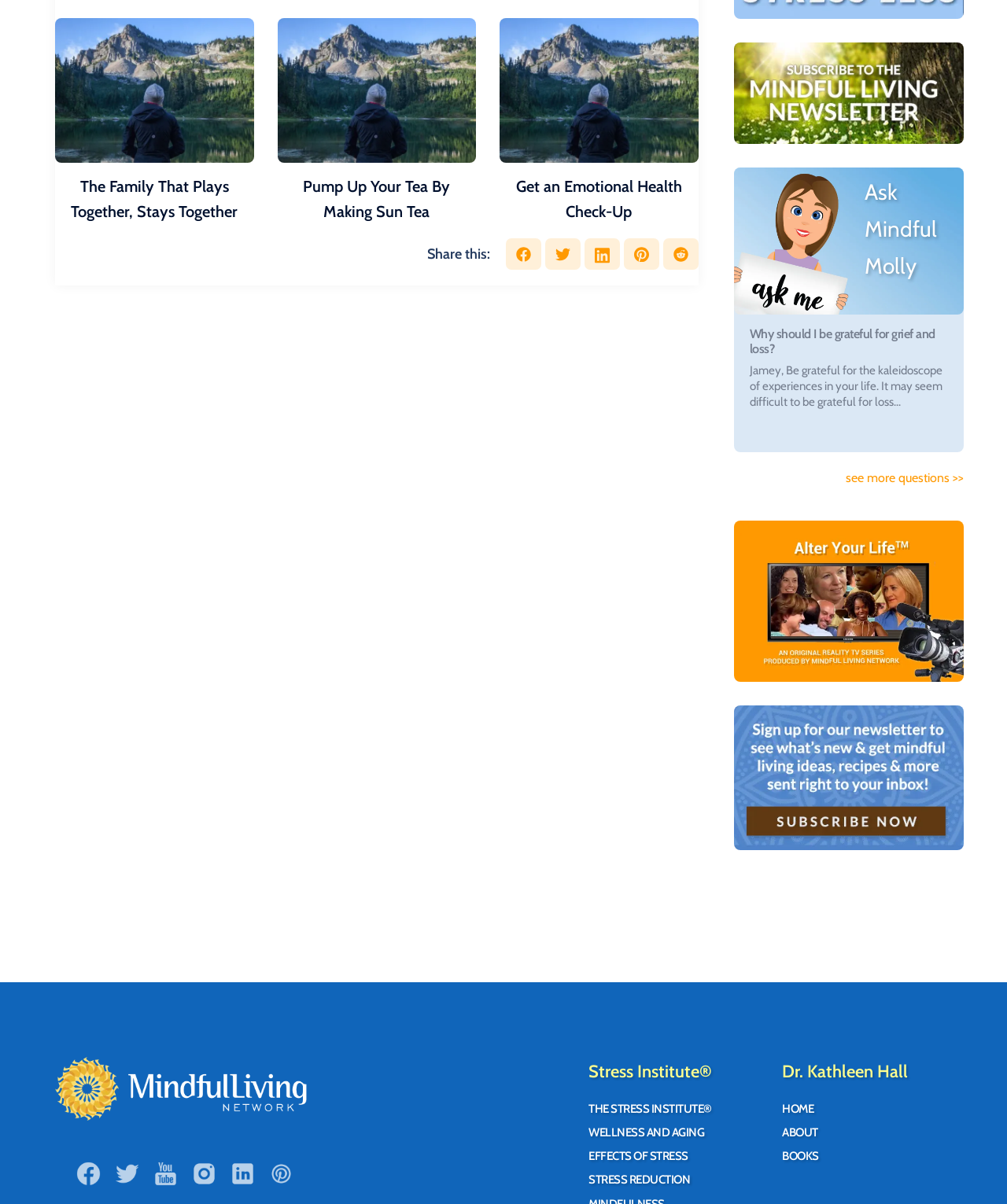Locate the bounding box coordinates of the element that needs to be clicked to carry out the instruction: "Learn more about Dr. Kathleen Hall". The coordinates should be given as four float numbers ranging from 0 to 1, i.e., [left, top, right, bottom].

[0.777, 0.915, 0.808, 0.927]